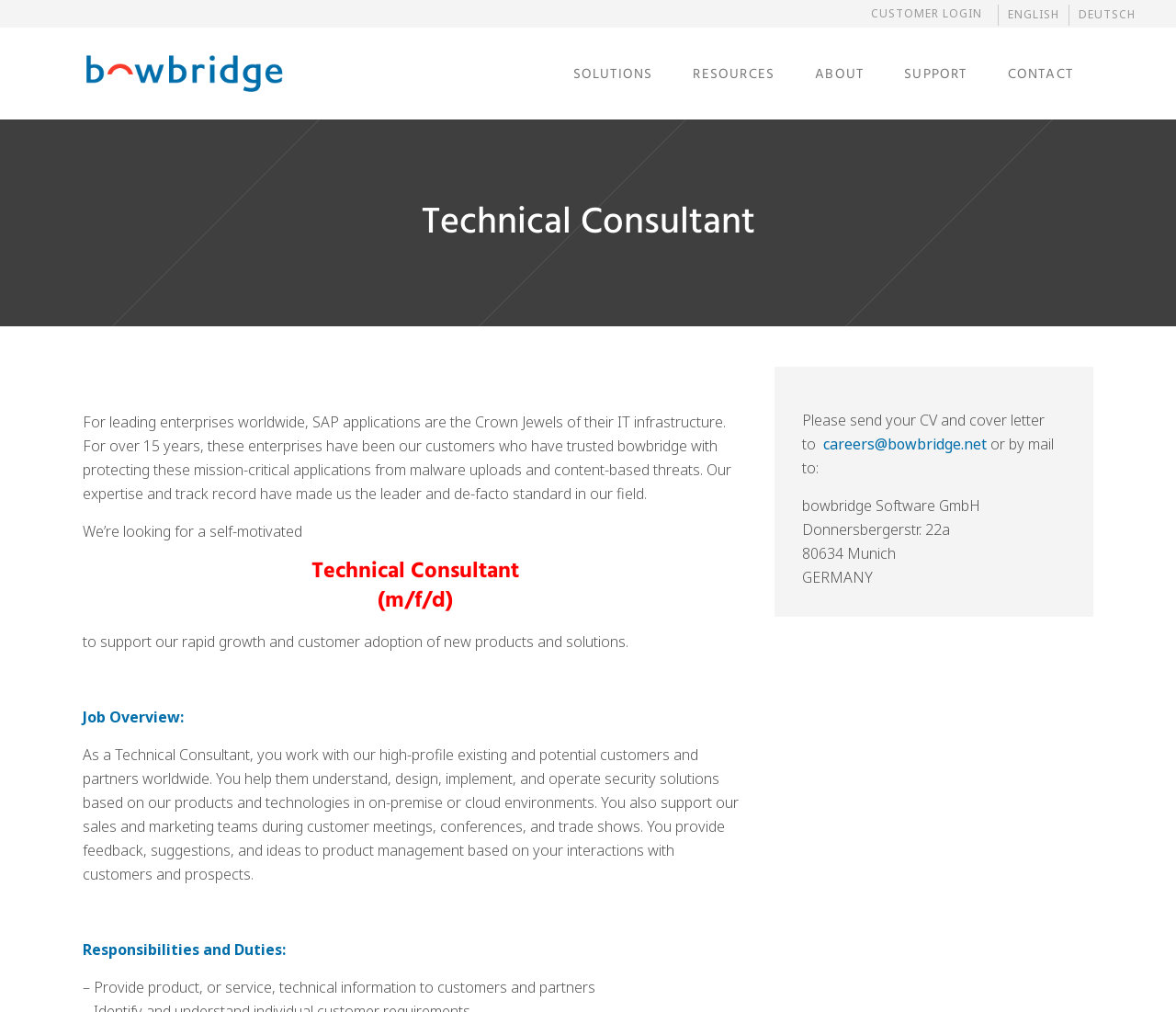Identify the coordinates of the bounding box for the element that must be clicked to accomplish the instruction: "View SOLUTIONS page".

[0.472, 0.027, 0.571, 0.118]